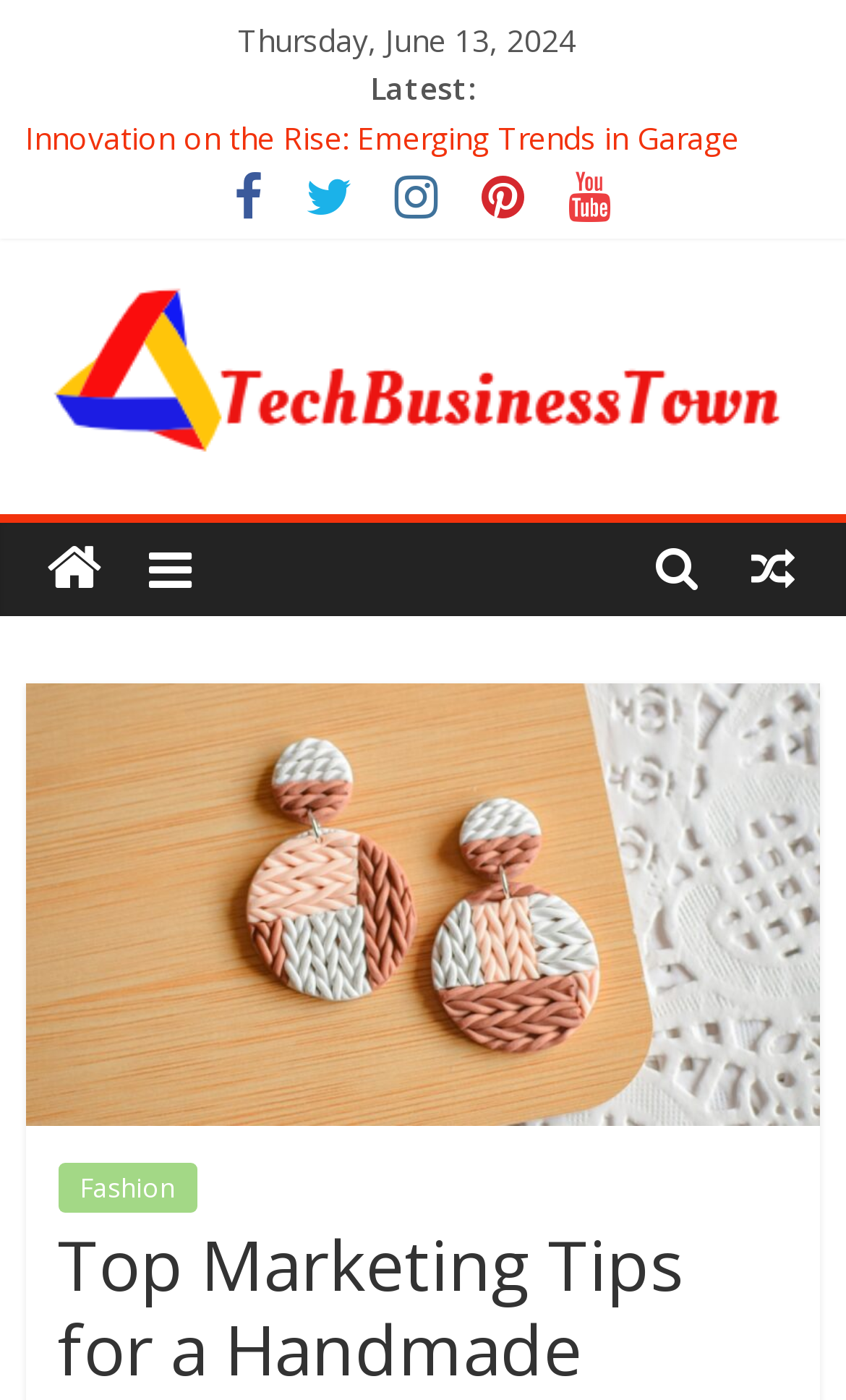Use the details in the image to answer the question thoroughly: 
How many social media links are there on the webpage?

I counted the number of social media links by looking at the icons with OCR text '', '', '', '', and '', which are commonly used to represent social media platforms.